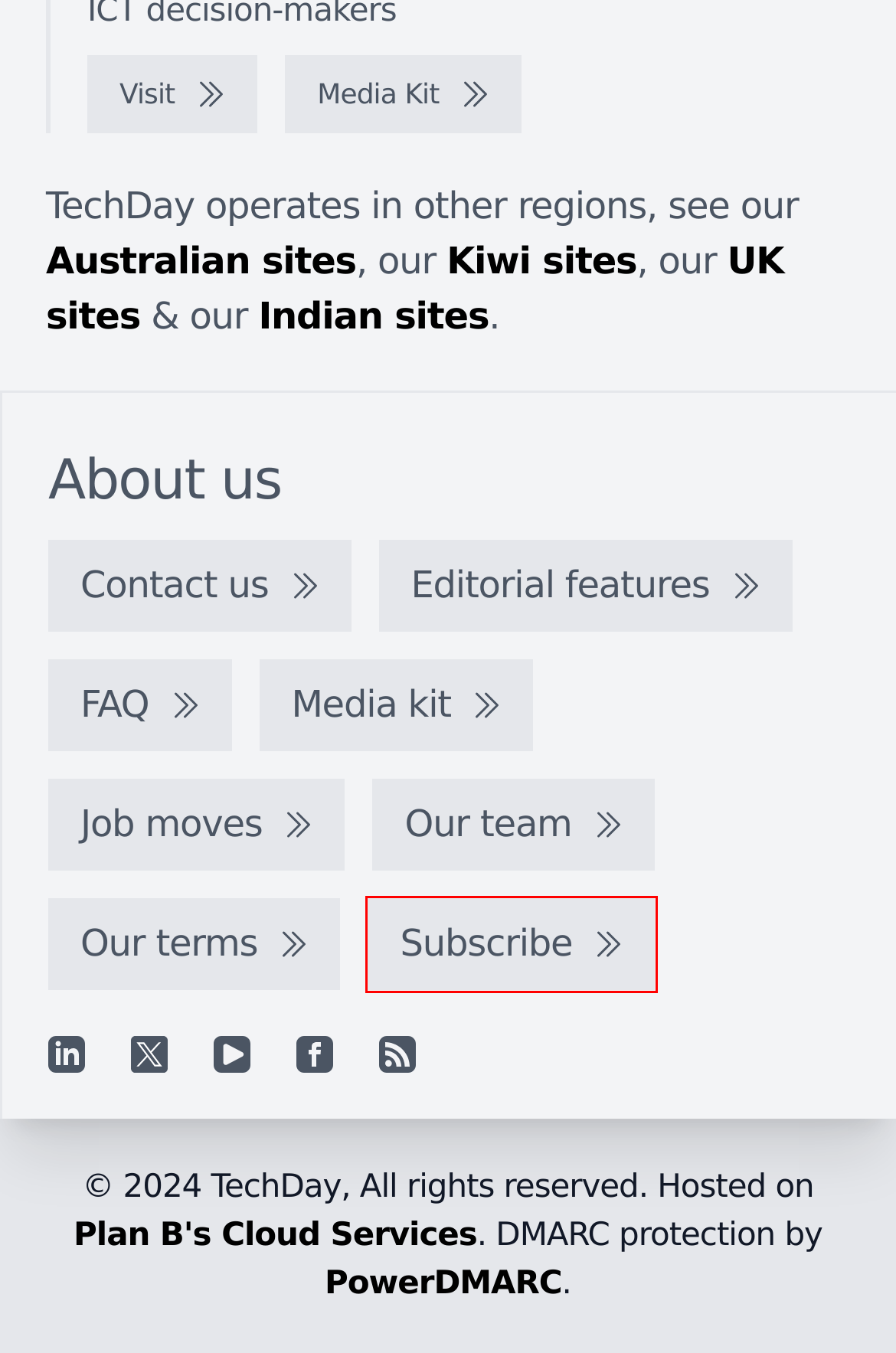Observe the provided screenshot of a webpage with a red bounding box around a specific UI element. Choose the webpage description that best fits the new webpage after you click on the highlighted element. These are your options:
A. TelcoNews Asia - Media kit
B. IT Brief Asia
C. TechDay New Zealand - Aotearoa's technology news network
D. TechDay India - India's technology news network
E. Join our mailing list
F. TechDay UK - The United Kingdom's, technology news network
G. Hosted Data Centre, Server and Storage Solutions | Plan B
H. TechDay Australia - Australia's technology news network

E